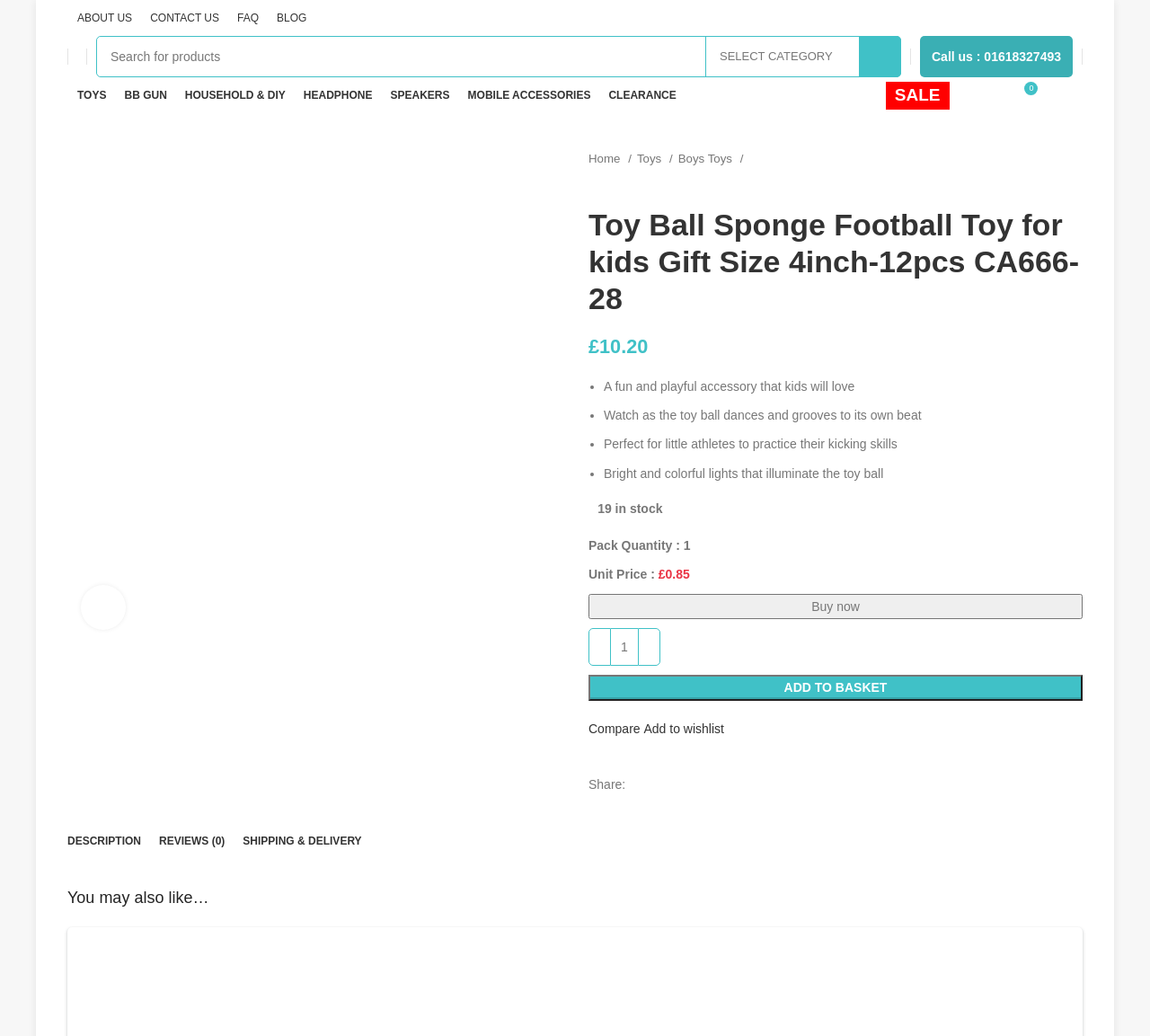Please answer the following question using a single word or phrase: 
What is the price of the toy ball?

£10.20